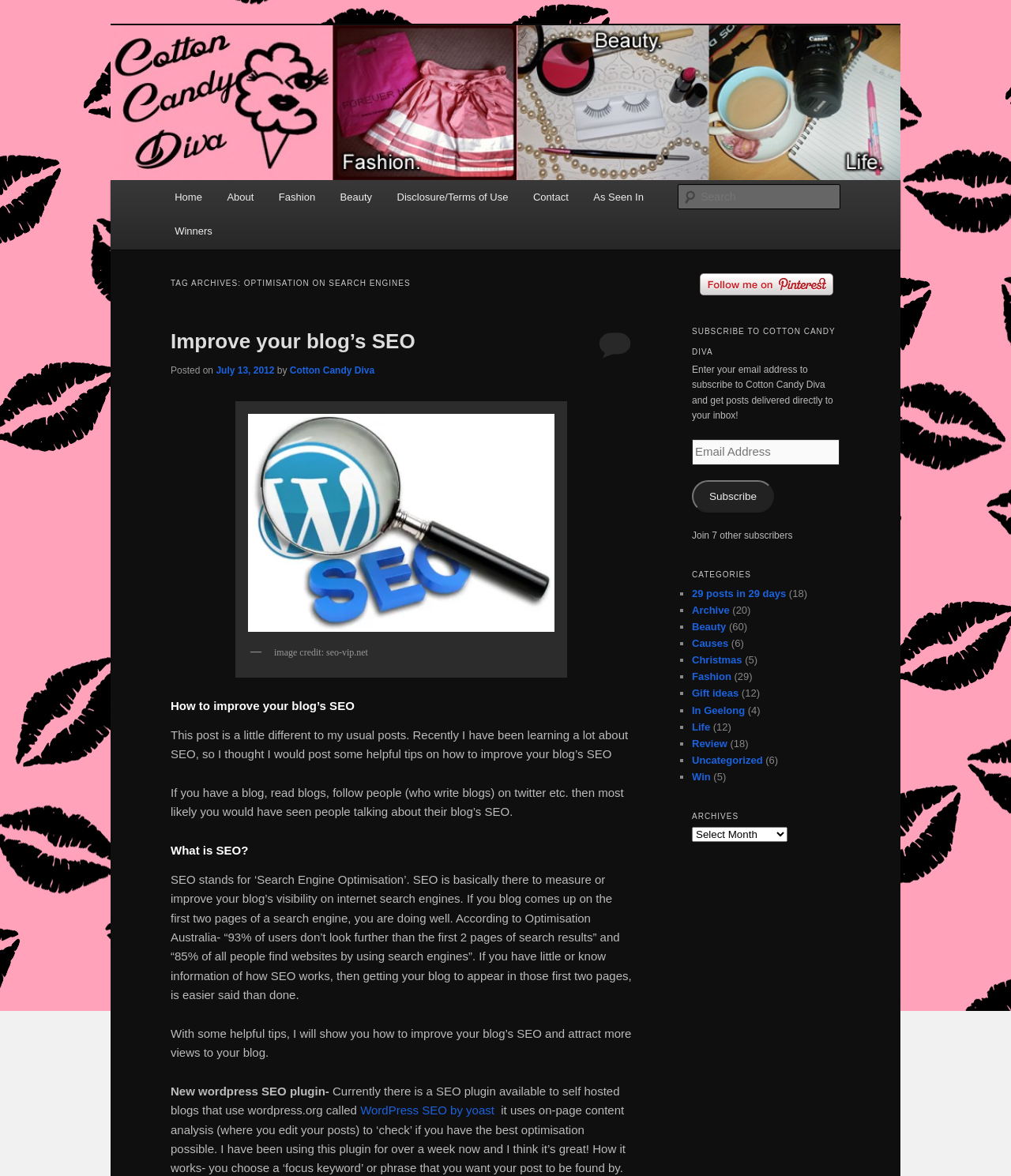Identify the bounding box coordinates necessary to click and complete the given instruction: "Follow Cotton Candy Diva on Pinterest".

[0.692, 0.244, 0.824, 0.253]